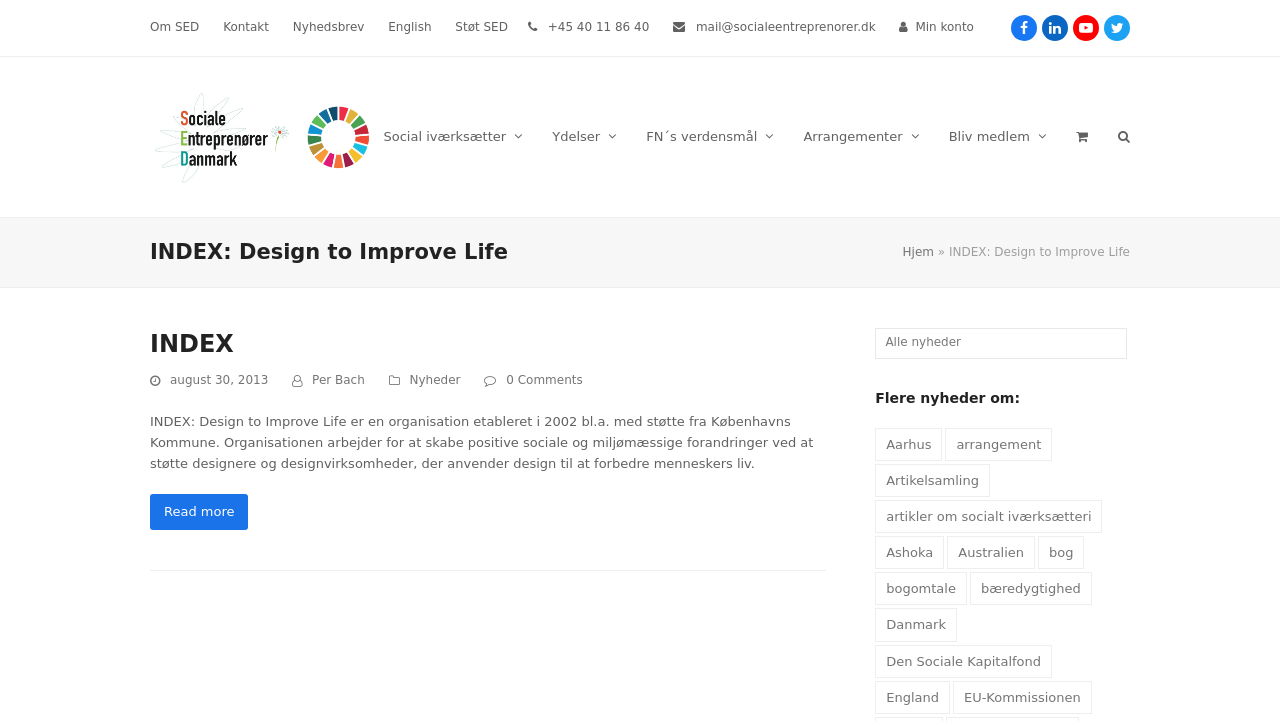Please determine the bounding box of the UI element that matches this description: Den Sociale Kapitalfond. The coordinates should be given as (top-left x, top-left y, bottom-right x, bottom-right y), with all values between 0 and 1.

[0.684, 0.894, 0.822, 0.94]